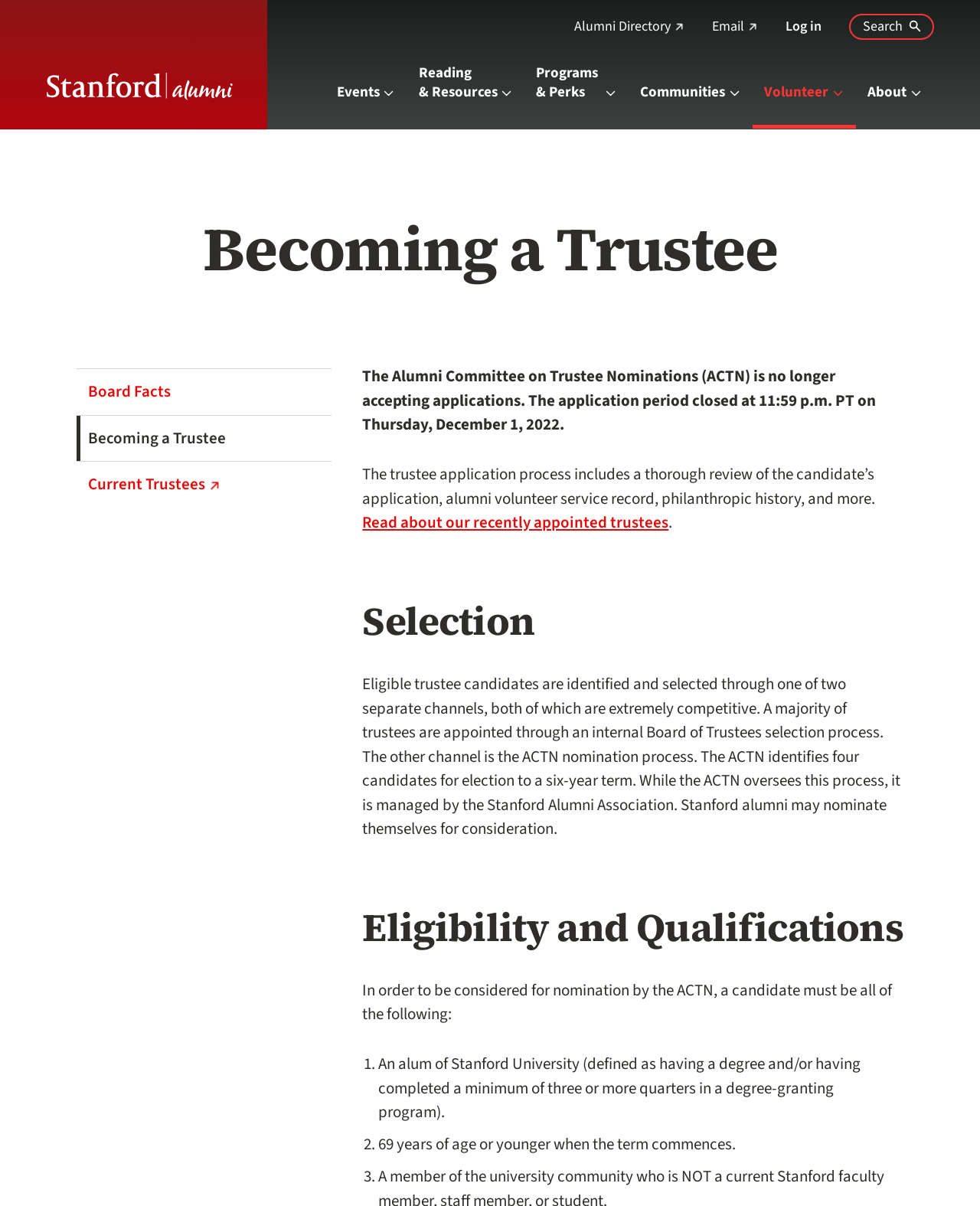How many candidates are identified by the ACTN for election to a six-year term?
Answer the question with a single word or phrase by looking at the picture.

Four